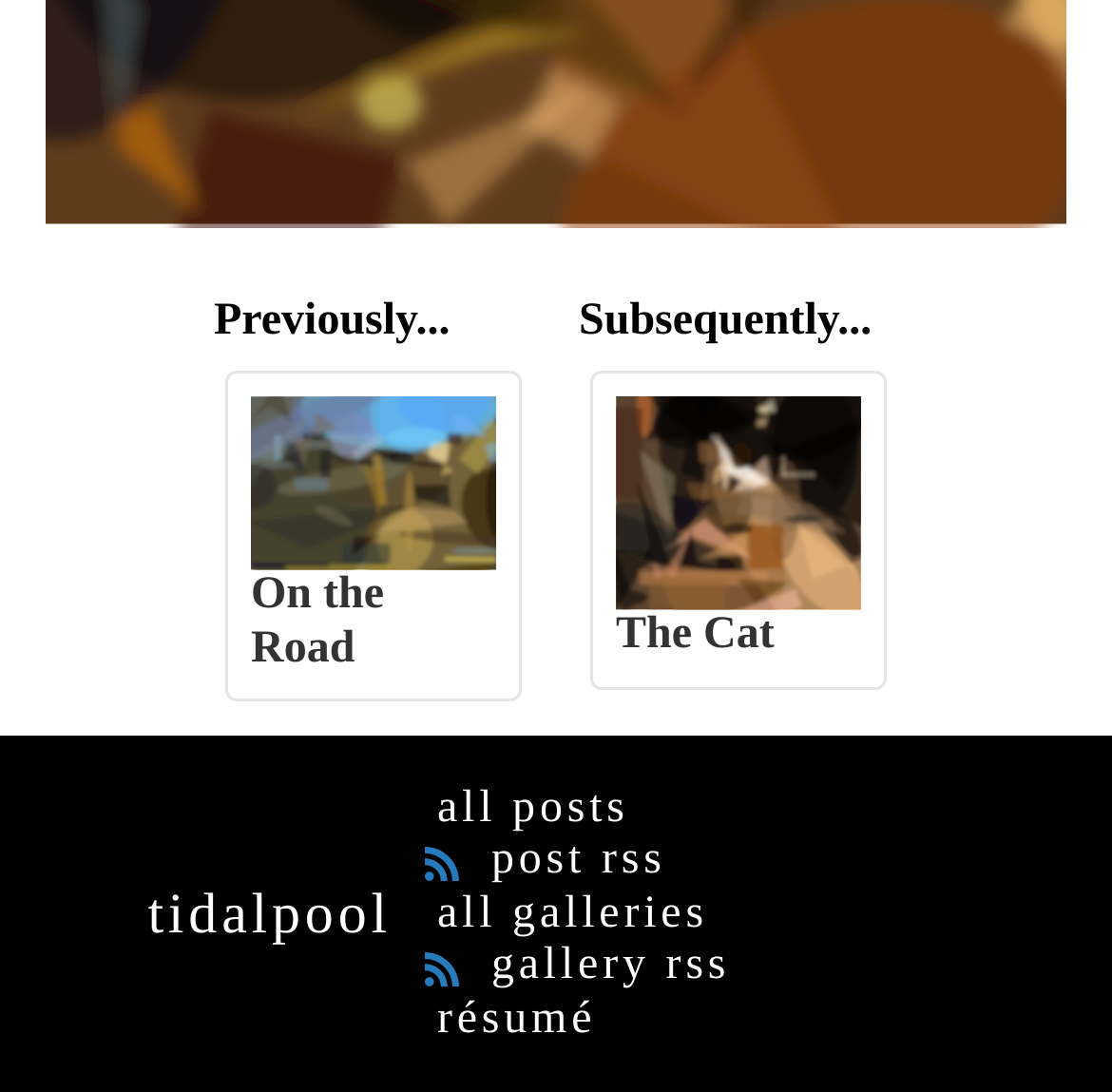Determine the bounding box coordinates of the clickable region to follow the instruction: "view article 'On the Road'".

[0.203, 0.34, 0.469, 0.643]